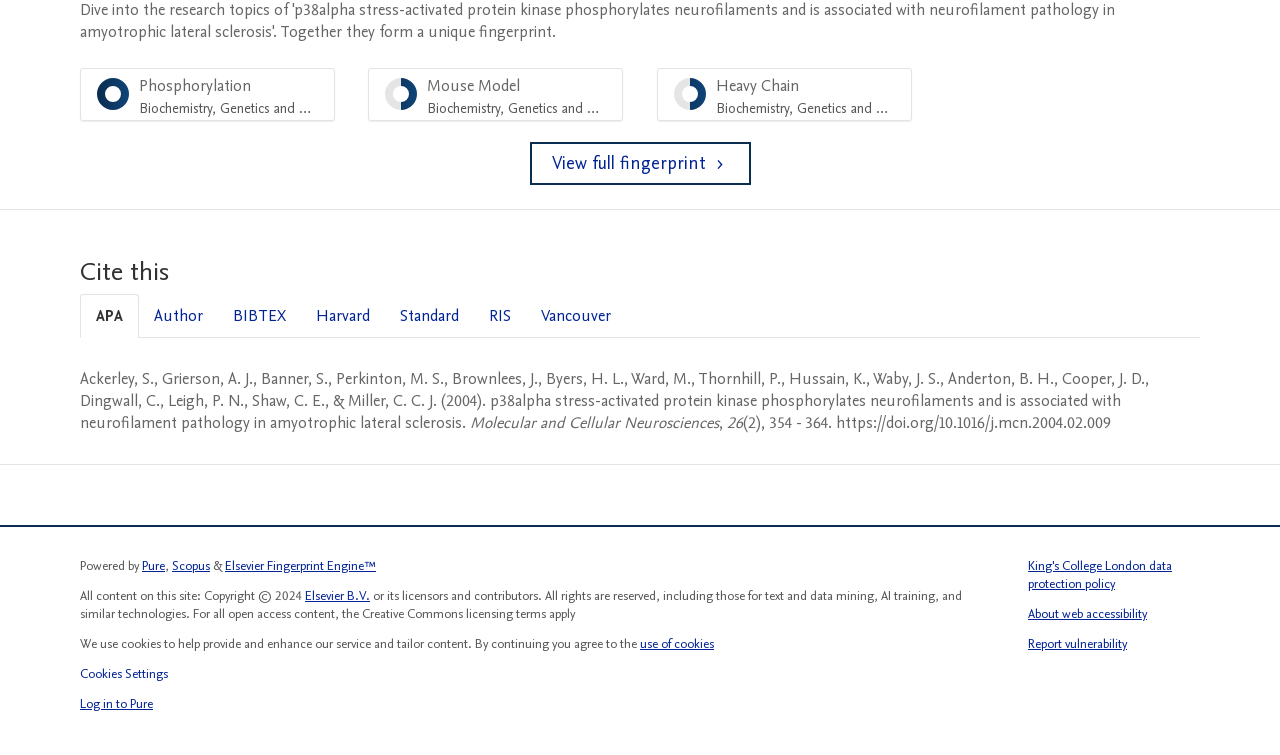Identify the coordinates of the bounding box for the element that must be clicked to accomplish the instruction: "Cite this in APA style".

[0.062, 0.389, 0.109, 0.448]